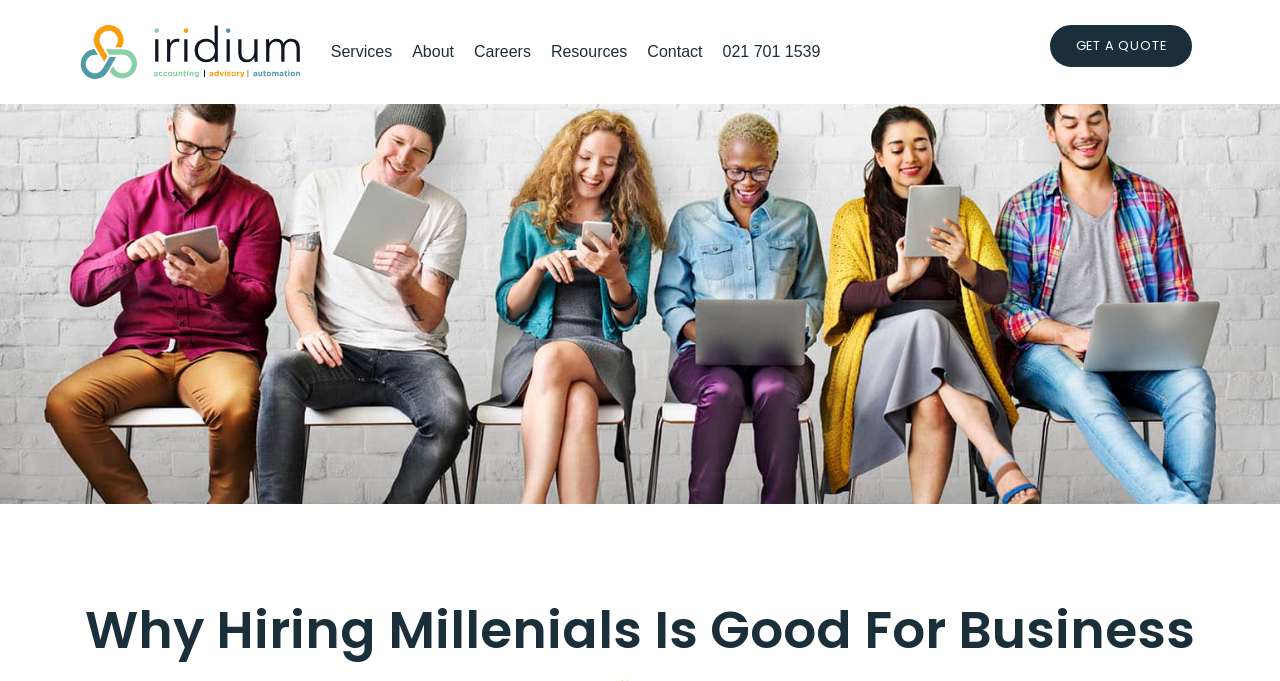What is the company name?
By examining the image, provide a one-word or phrase answer.

Iridium Business Solutions